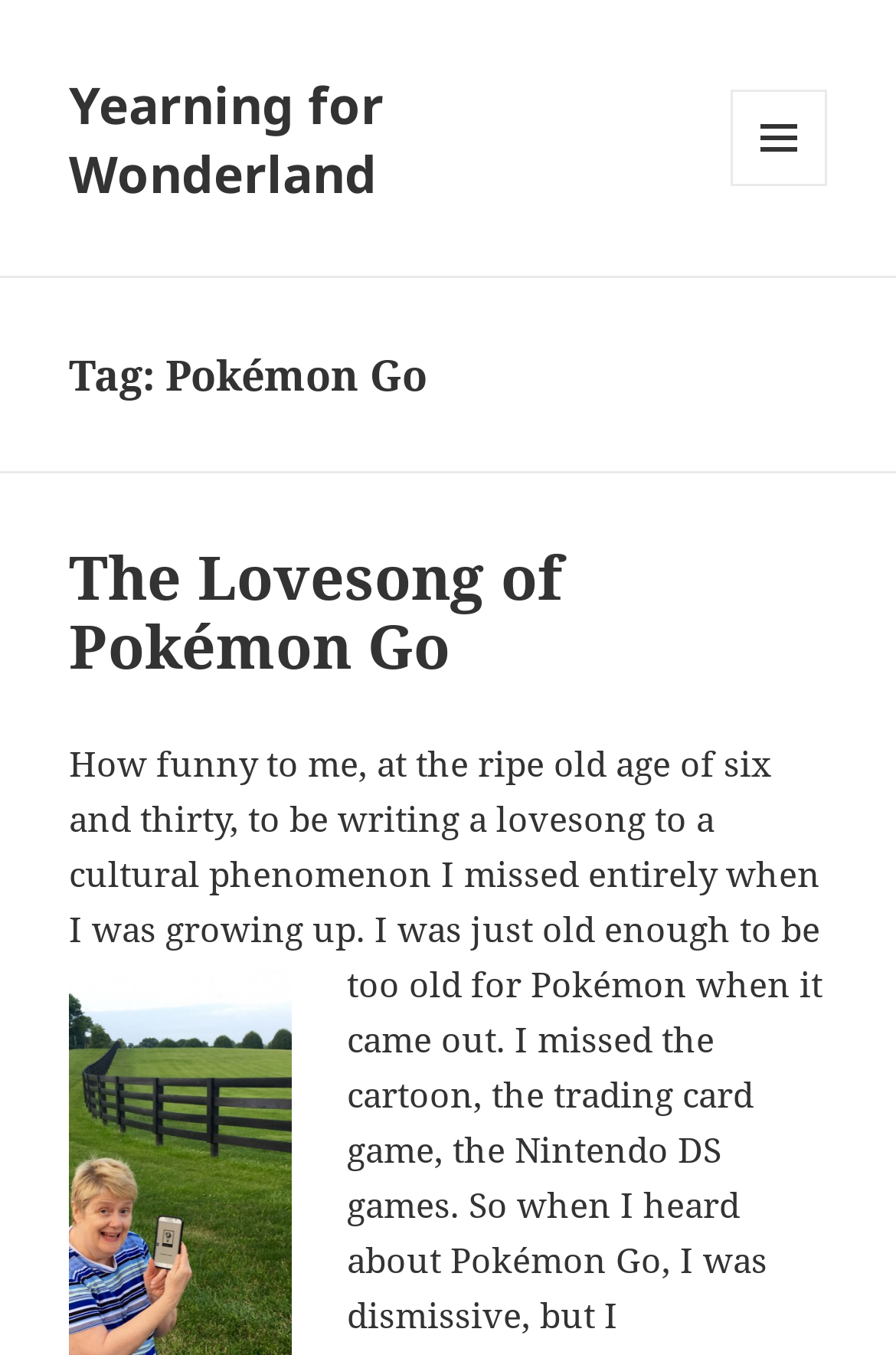From the screenshot, find the bounding box of the UI element matching this description: "The Lovesong of Pokémon Go". Supply the bounding box coordinates in the form [left, top, right, bottom], each a float between 0 and 1.

[0.077, 0.395, 0.628, 0.507]